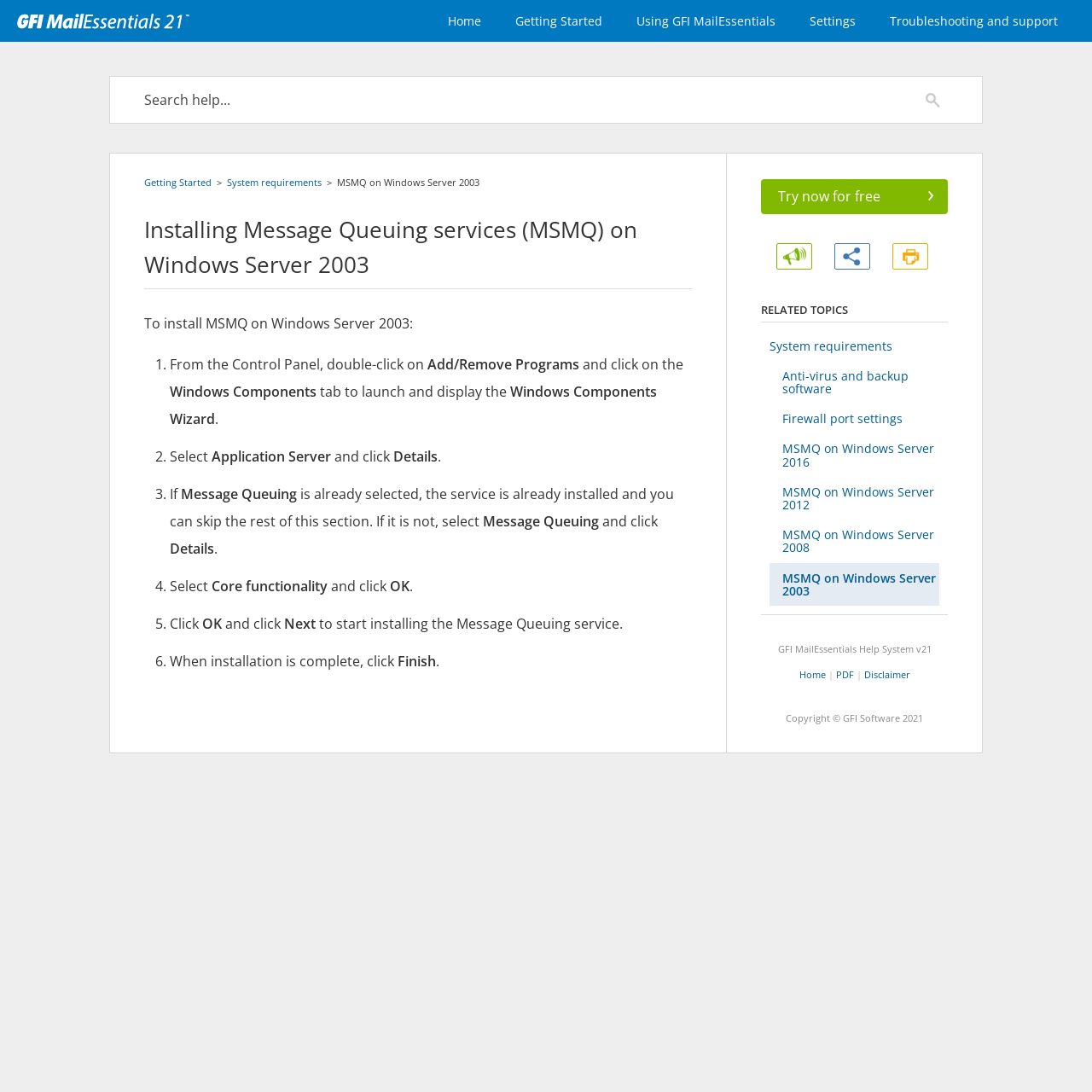Please determine the bounding box coordinates of the element to click in order to execute the following instruction: "Click on Feedback". The coordinates should be four float numbers between 0 and 1, specified as [left, top, right, bottom].

[0.711, 0.222, 0.744, 0.247]